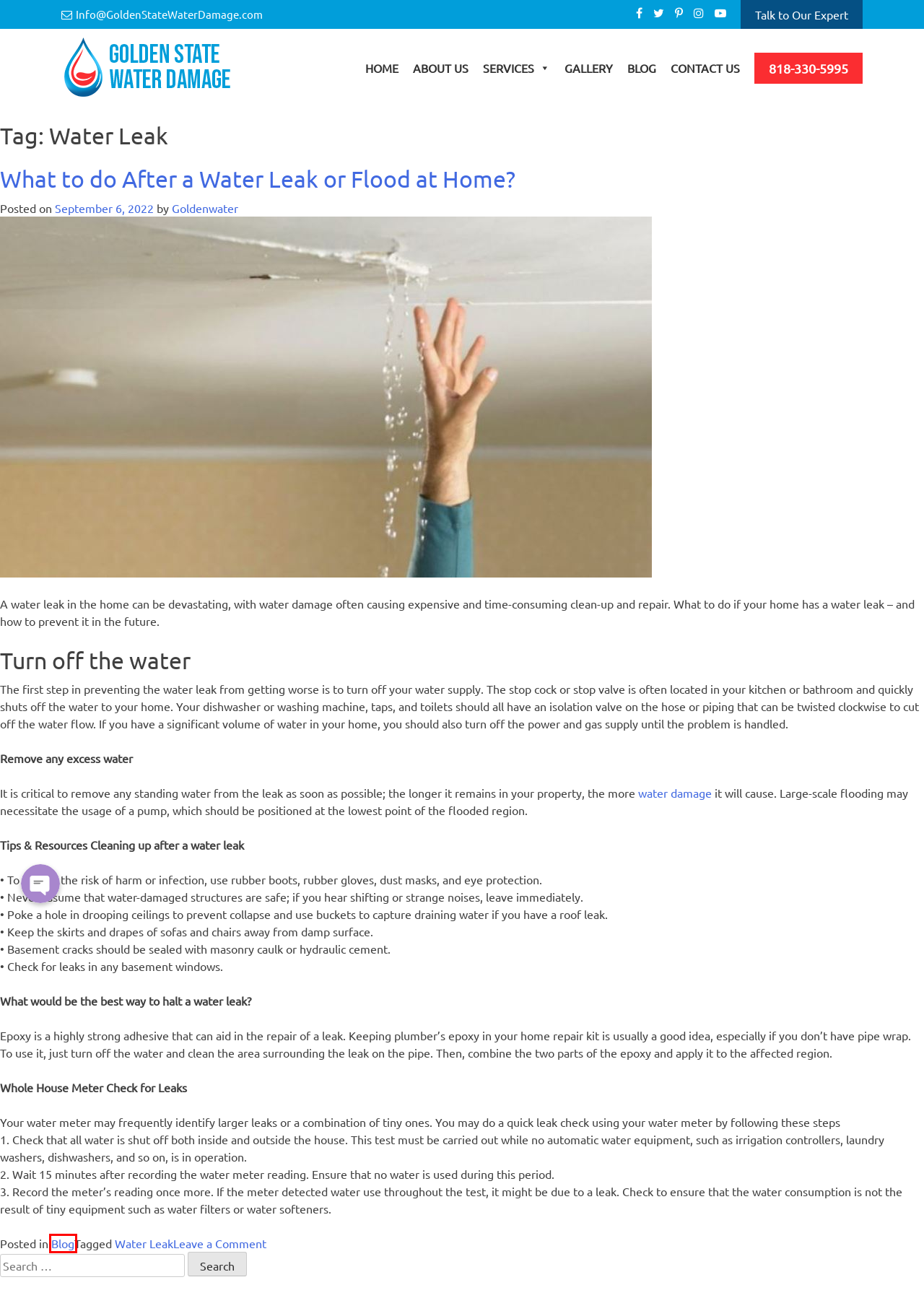You are given a screenshot of a webpage within which there is a red rectangle bounding box. Please choose the best webpage description that matches the new webpage after clicking the selected element in the bounding box. Here are the options:
A. Water Damage Restoration Services - Golden State Water Damage
B. Golden State Water Damage Gallery
C. Golden State Water Damage Contact Us
D. BLOG - Golden State Water Damage
E. Blog Archives - Golden State Water Damage
F. What to do After a Water Leak or Flood at Home?
G. Golden State Water Damage About Us
H. Water Damage Restoration North Hollywood - Water Damage Services

E